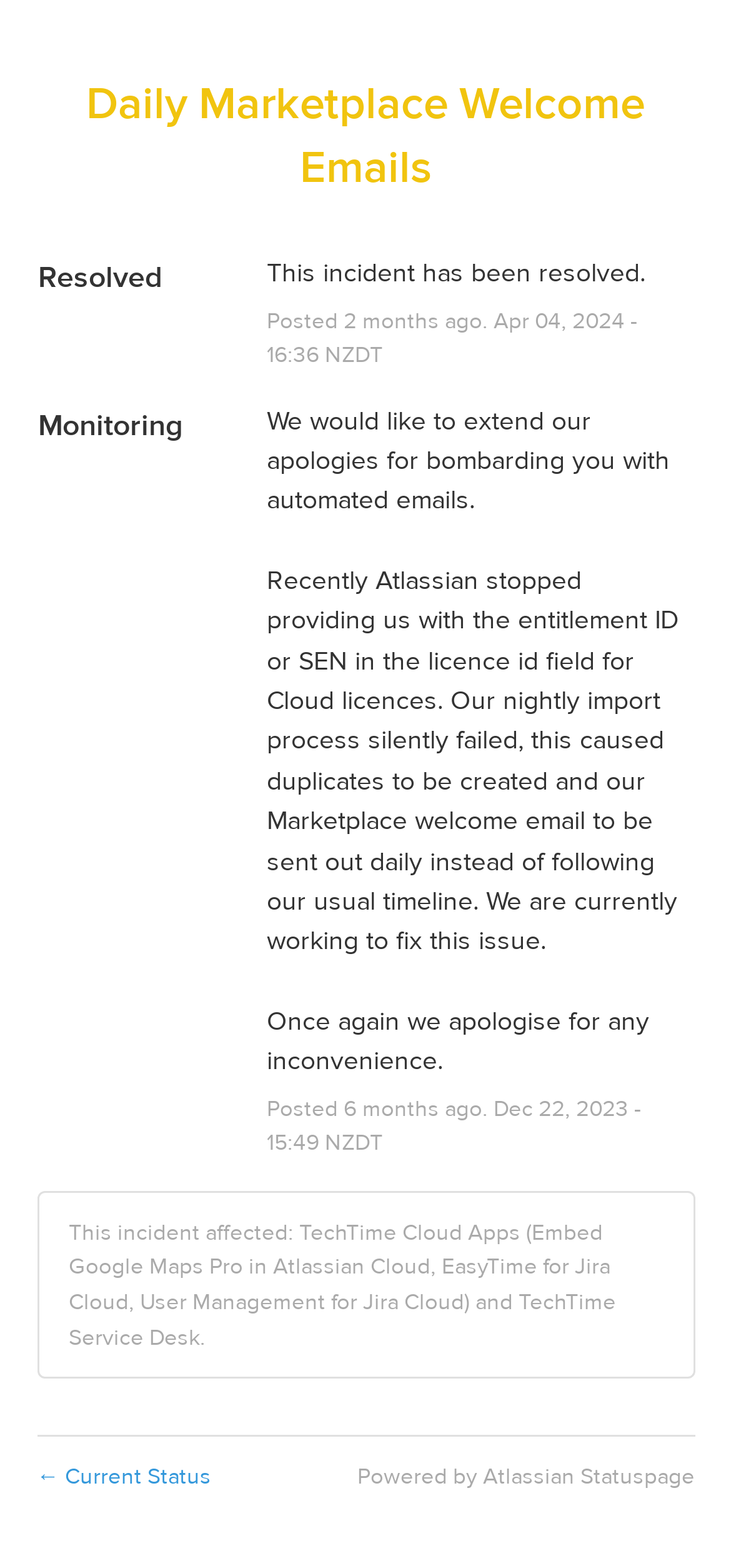Predict the bounding box for the UI component with the following description: "Powered by Atlassian Statuspage".

[0.488, 0.931, 0.95, 0.95]